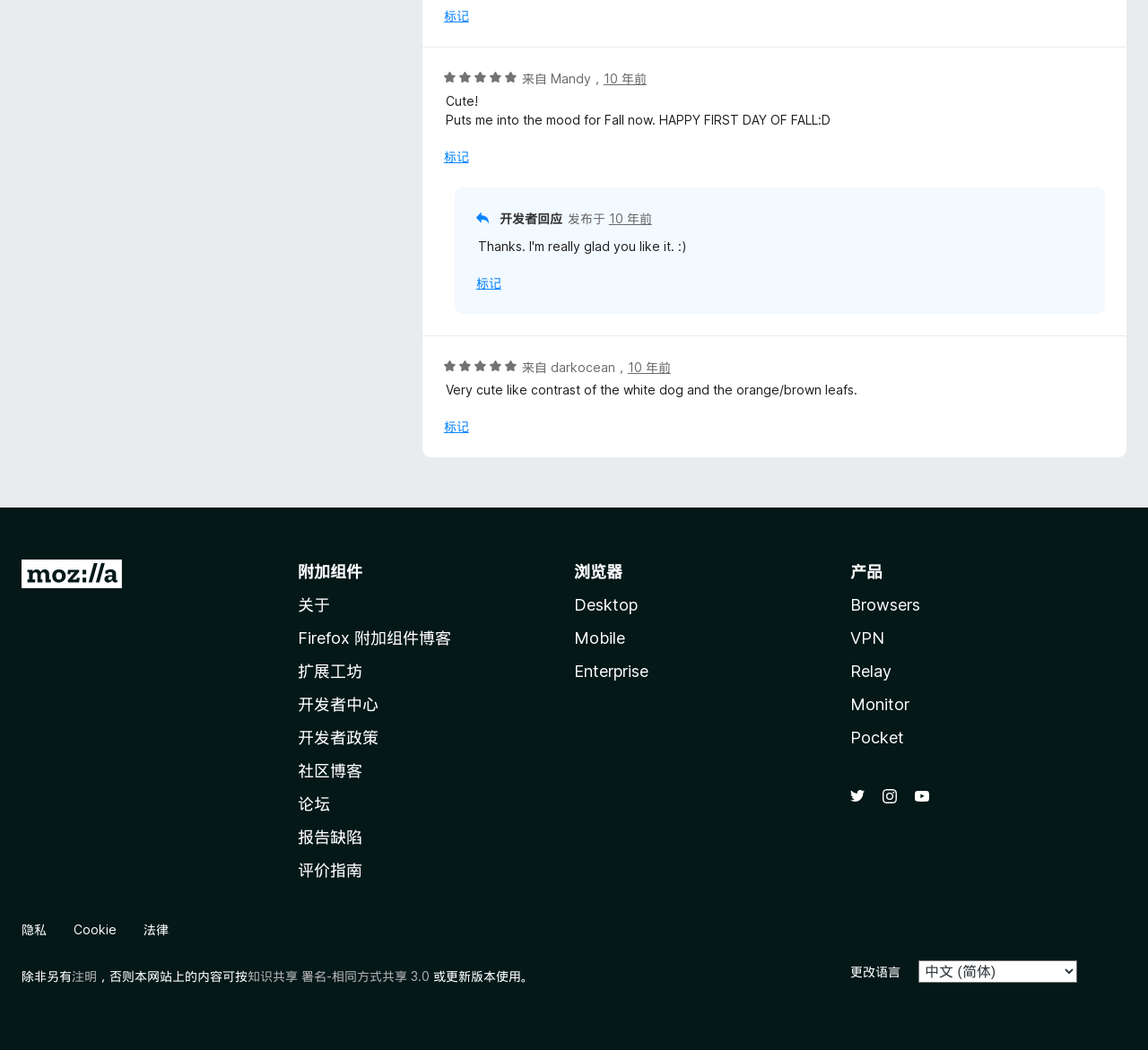Could you provide the bounding box coordinates for the portion of the screen to click to complete this instruction: "Click the button to rate 5 out of 5"?

[0.387, 0.066, 0.45, 0.081]